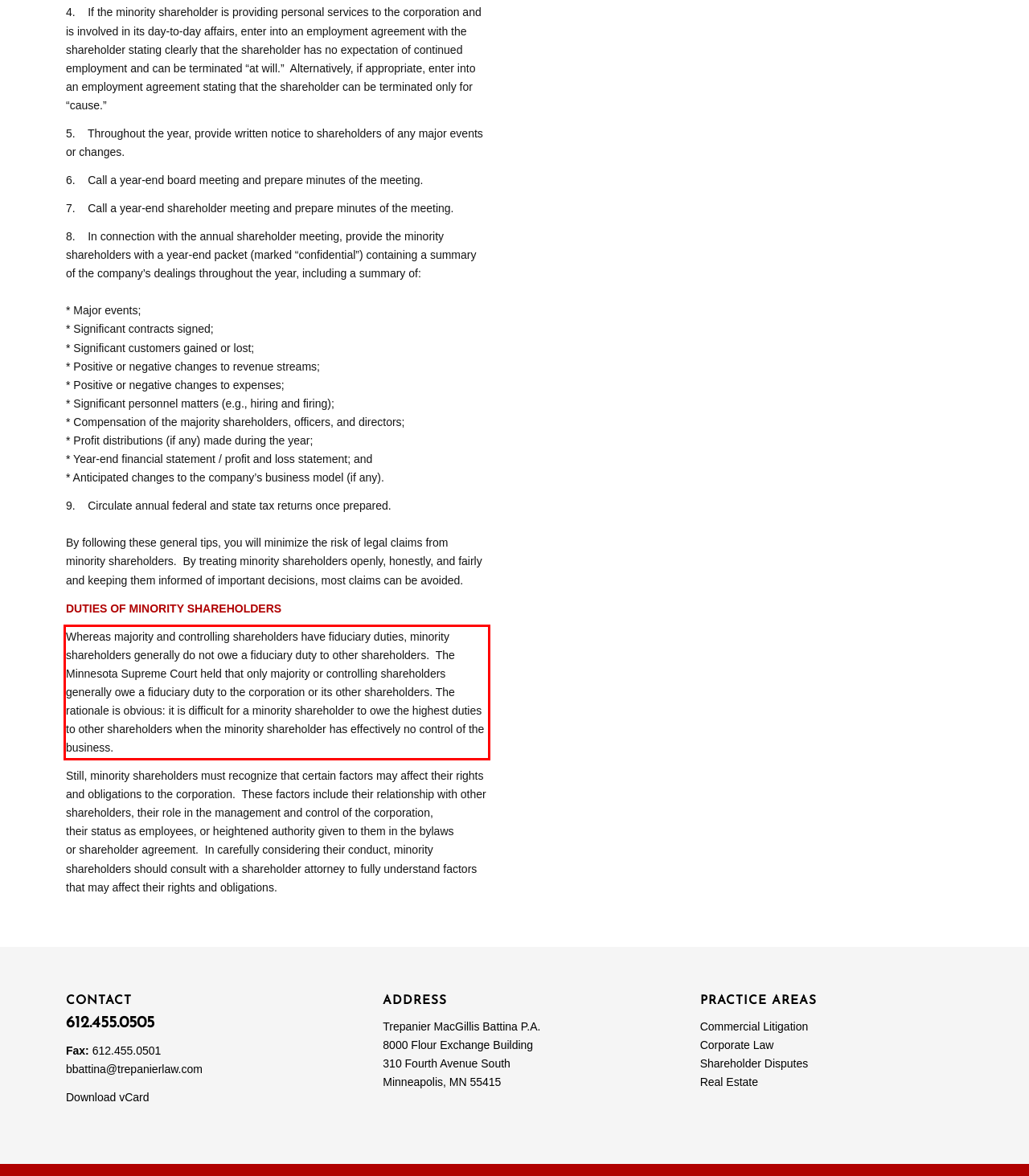You have a screenshot of a webpage with a red bounding box. Identify and extract the text content located inside the red bounding box.

Whereas majority and controlling shareholders have fiduciary duties, minority shareholders generally do not owe a fiduciary duty to other shareholders. The Minnesota Supreme Court held that only majority or controlling shareholders generally owe a fiduciary duty to the corporation or its other shareholders. The rationale is obvious: it is difficult for a minority shareholder to owe the highest duties to other shareholders when the minority shareholder has effectively no control of the business.